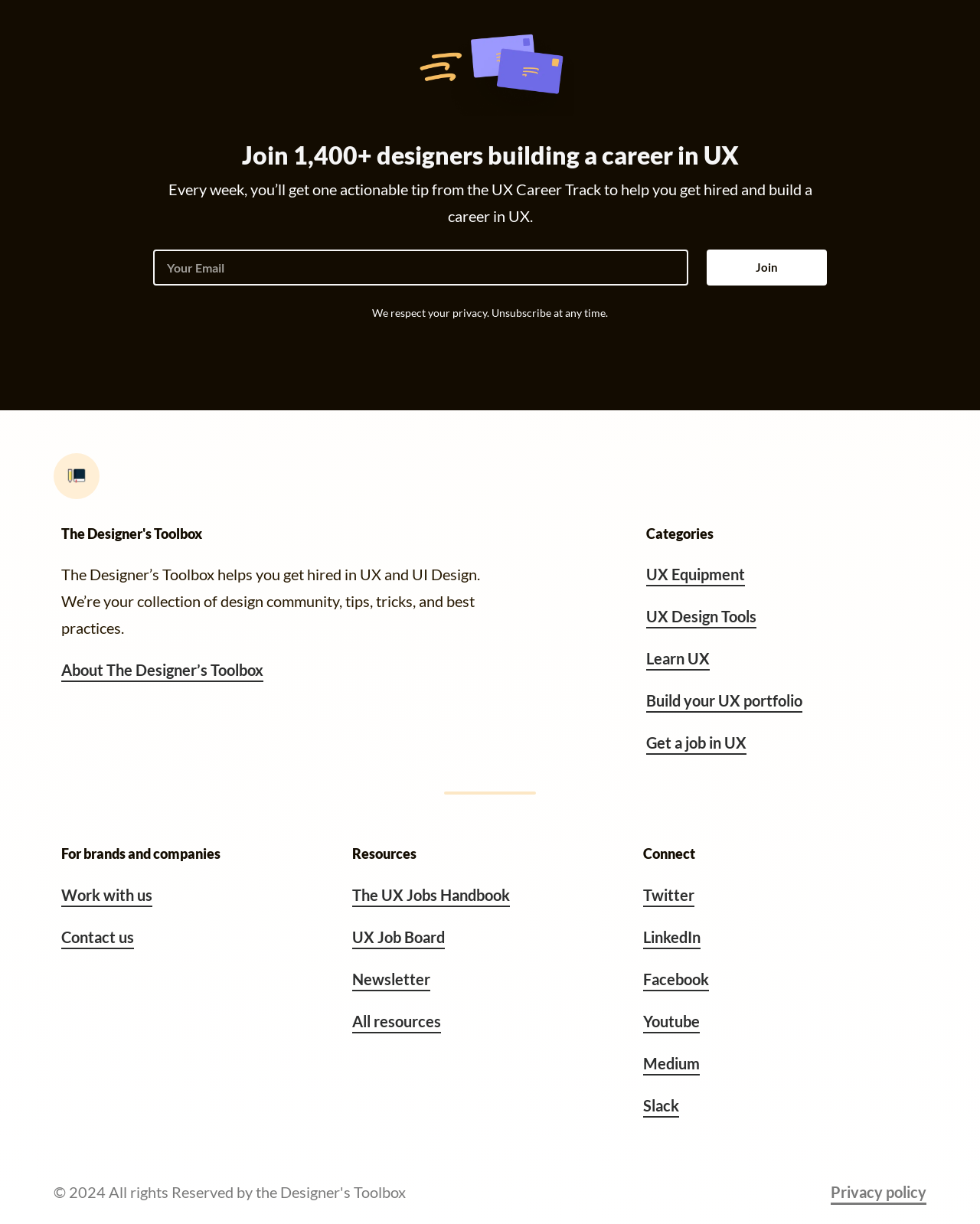What is the purpose of The Designer's Toolbox?
Using the image as a reference, deliver a detailed and thorough answer to the question.

Based on the webpage, The Designer's Toolbox is a platform that helps users get hired in UX and UI Design. This is evident from the heading 'The Designer's Toolbox' and the static text 'The Designer’s Toolbox helps you get hired in UX and UI Design. We’re your collection of design community, tips, tricks, and best practices.'